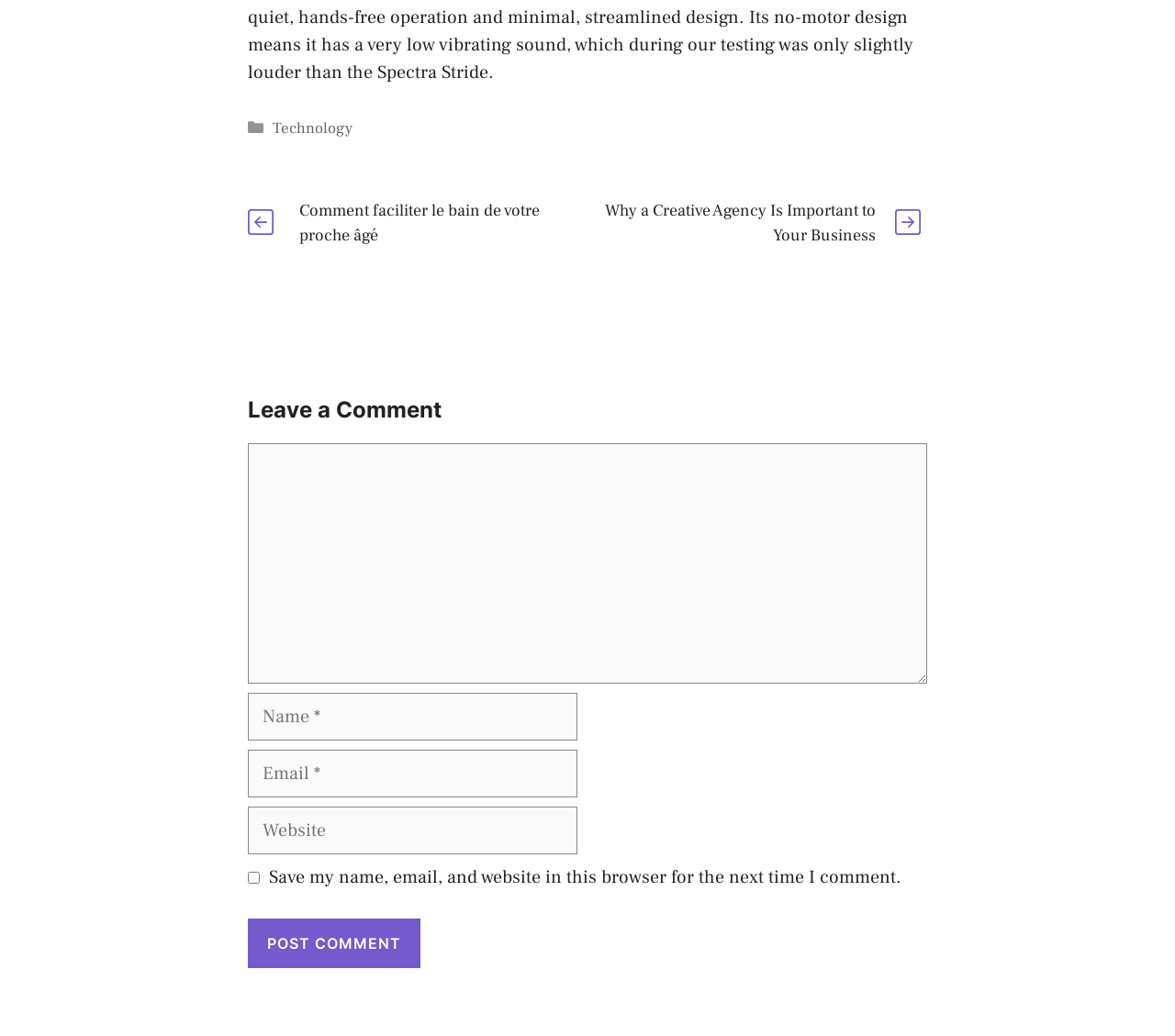Find the bounding box coordinates of the area to click in order to follow the instruction: "Type your name".

[0.211, 0.669, 0.491, 0.715]